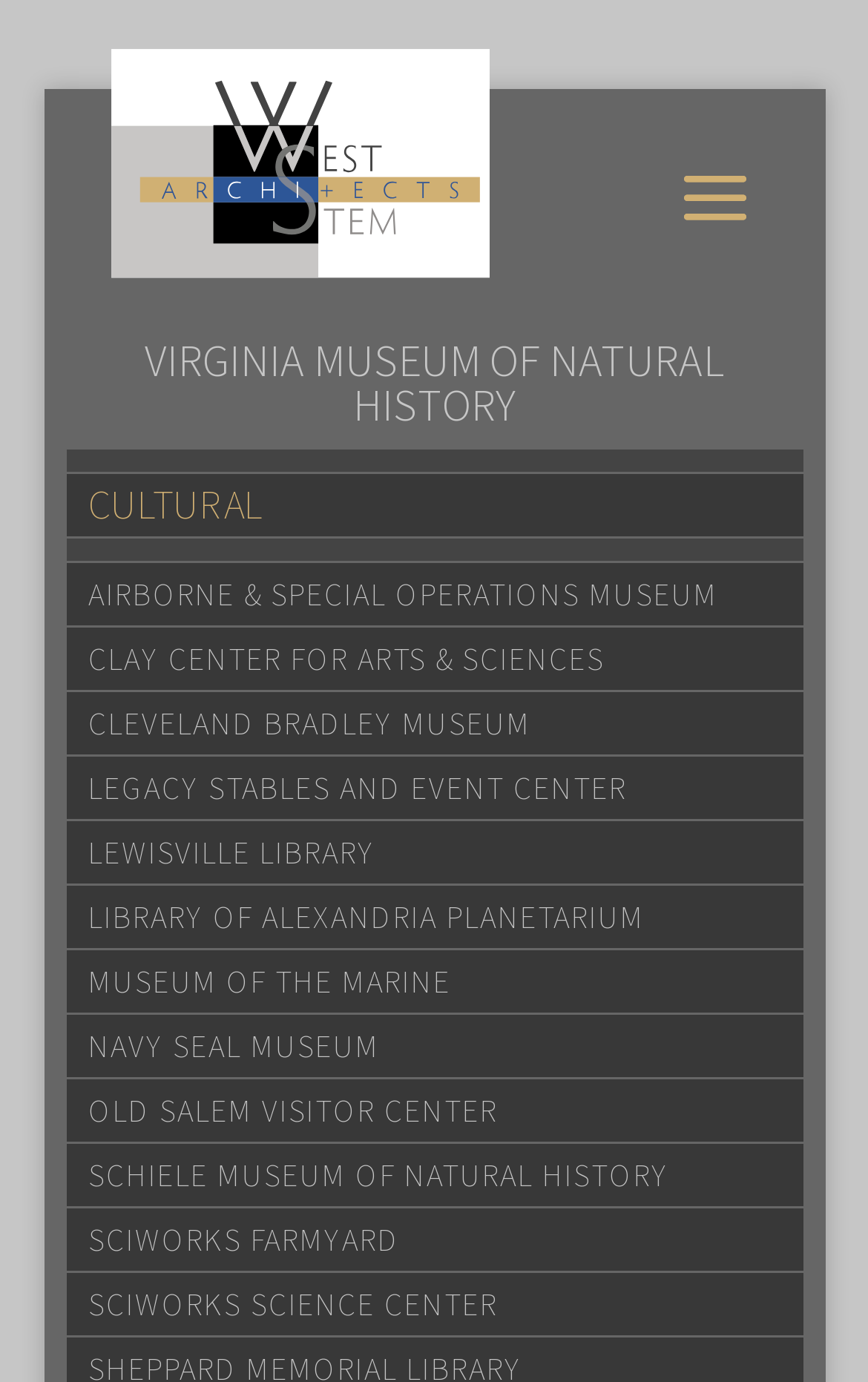Please identify the coordinates of the bounding box for the clickable region that will accomplish this instruction: "Search for something".

[0.5, 0.064, 0.905, 0.066]